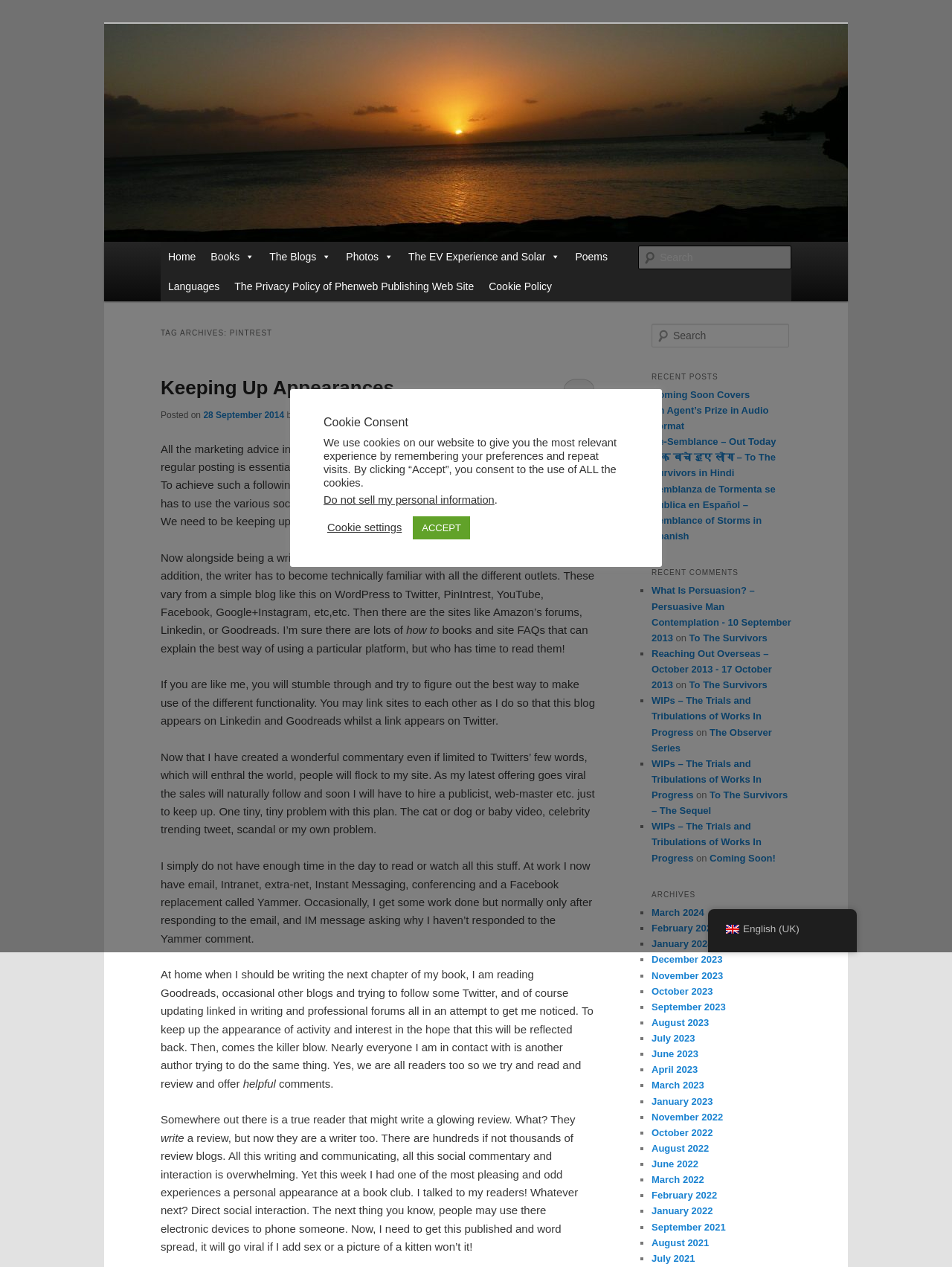What type of content is listed under 'RECENT POSTS'?
Can you give a detailed and elaborate answer to the question?

The section 'RECENT POSTS' lists several links to blog posts, including 'Coming Soon Covers', 'An Agent’s Prize in Audio Format', and others. These links are likely to lead to individual blog posts on the website.